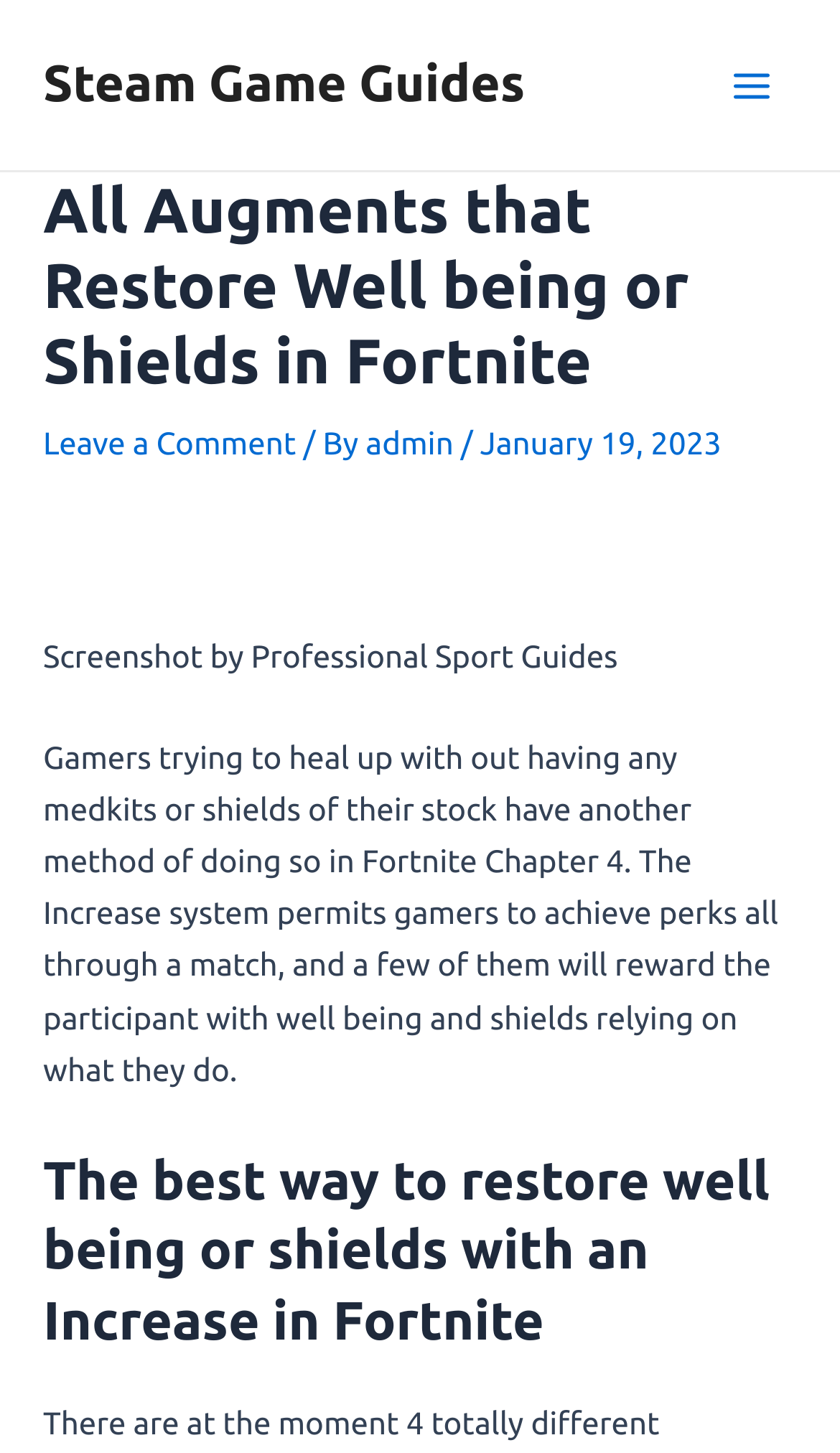Please extract the webpage's main title and generate its text content.

All Augments that Restore Well being or Shields in Fortnite